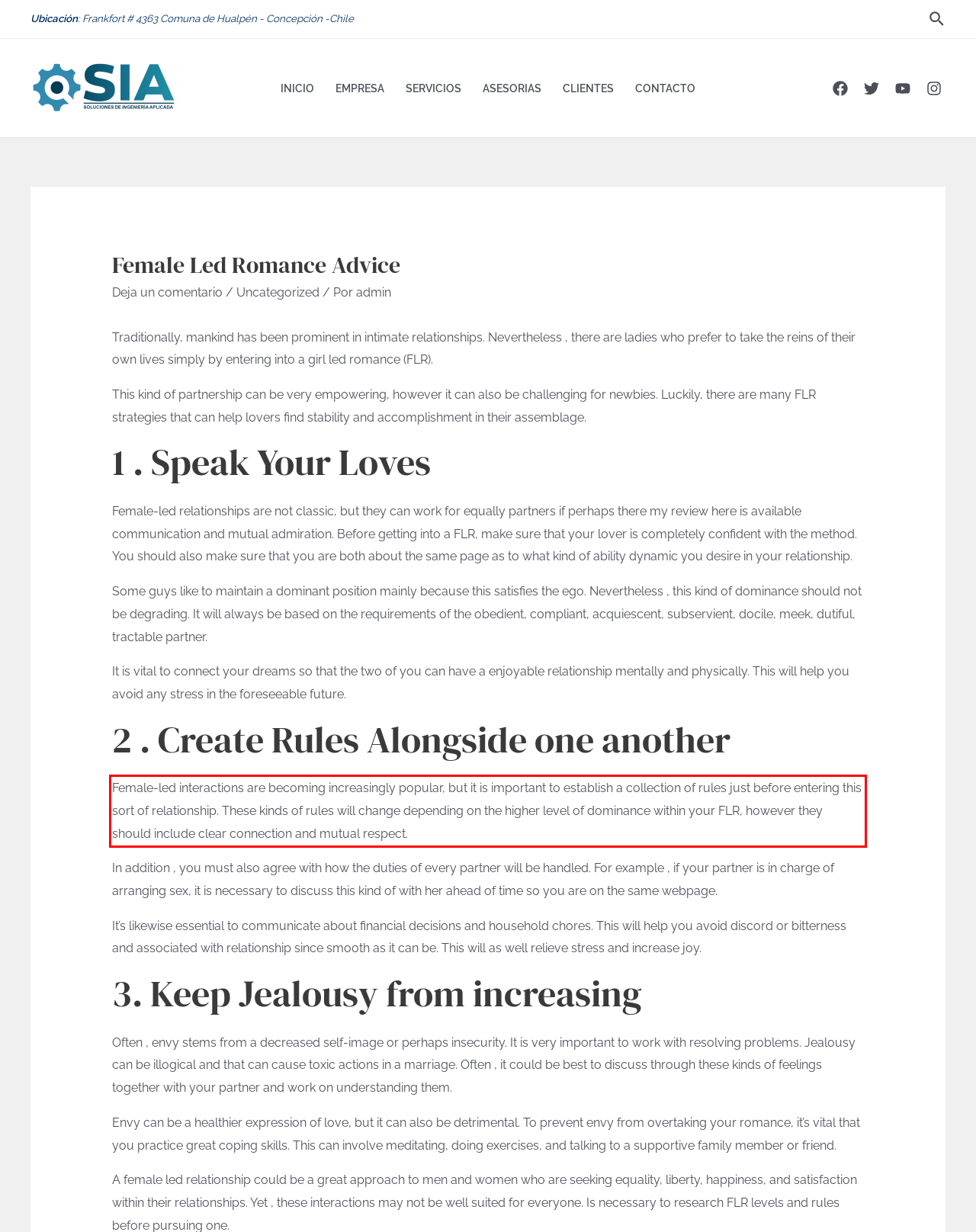Observe the screenshot of the webpage, locate the red bounding box, and extract the text content within it.

Female-led interactions are becoming increasingly popular, but it is important to establish a collection of rules just before entering this sort of relationship. These kinds of rules will change depending on the higher level of dominance within your FLR, however they should include clear connection and mutual respect.